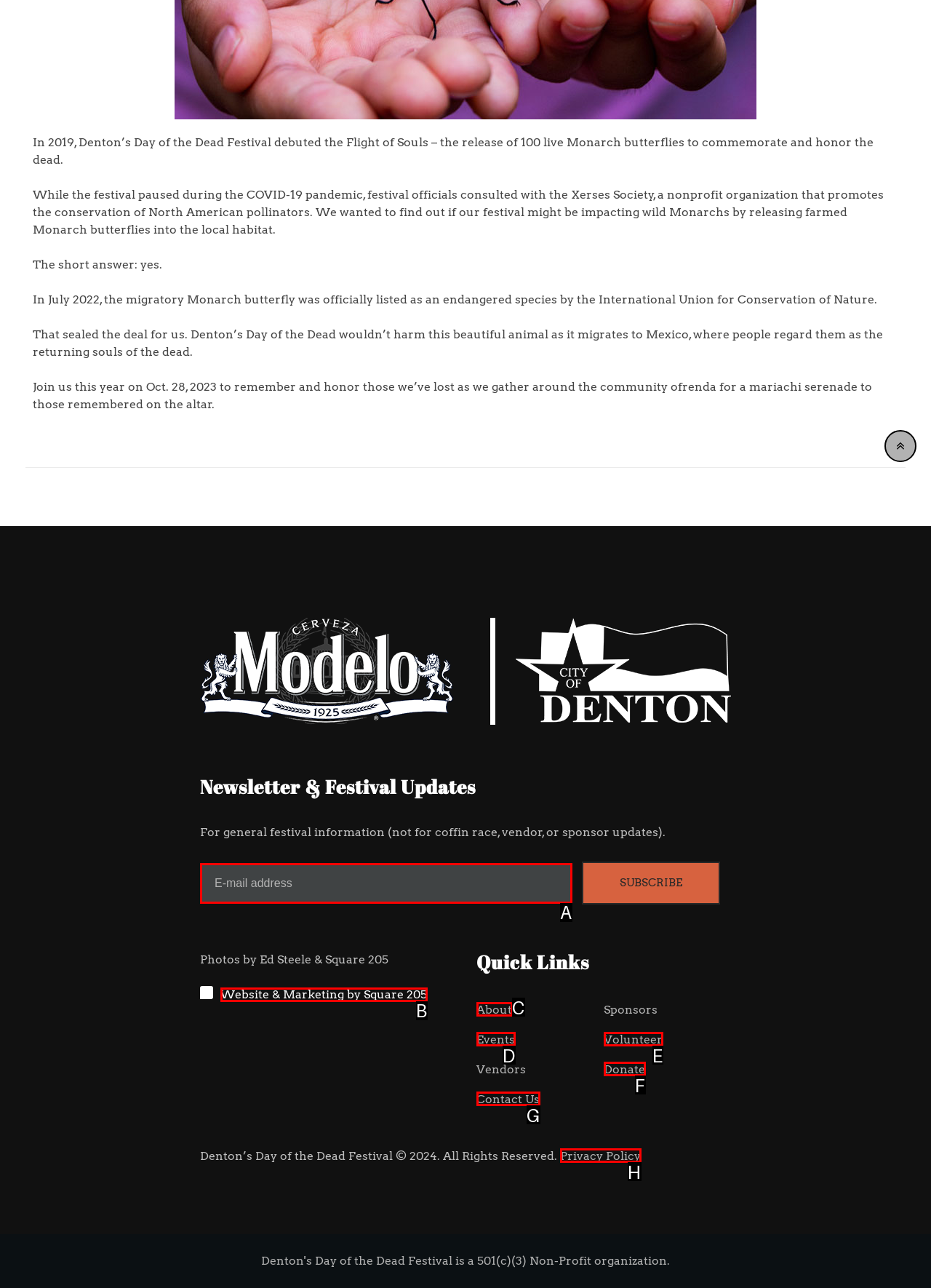Based on the description: Volunteer, identify the matching lettered UI element.
Answer by indicating the letter from the choices.

E